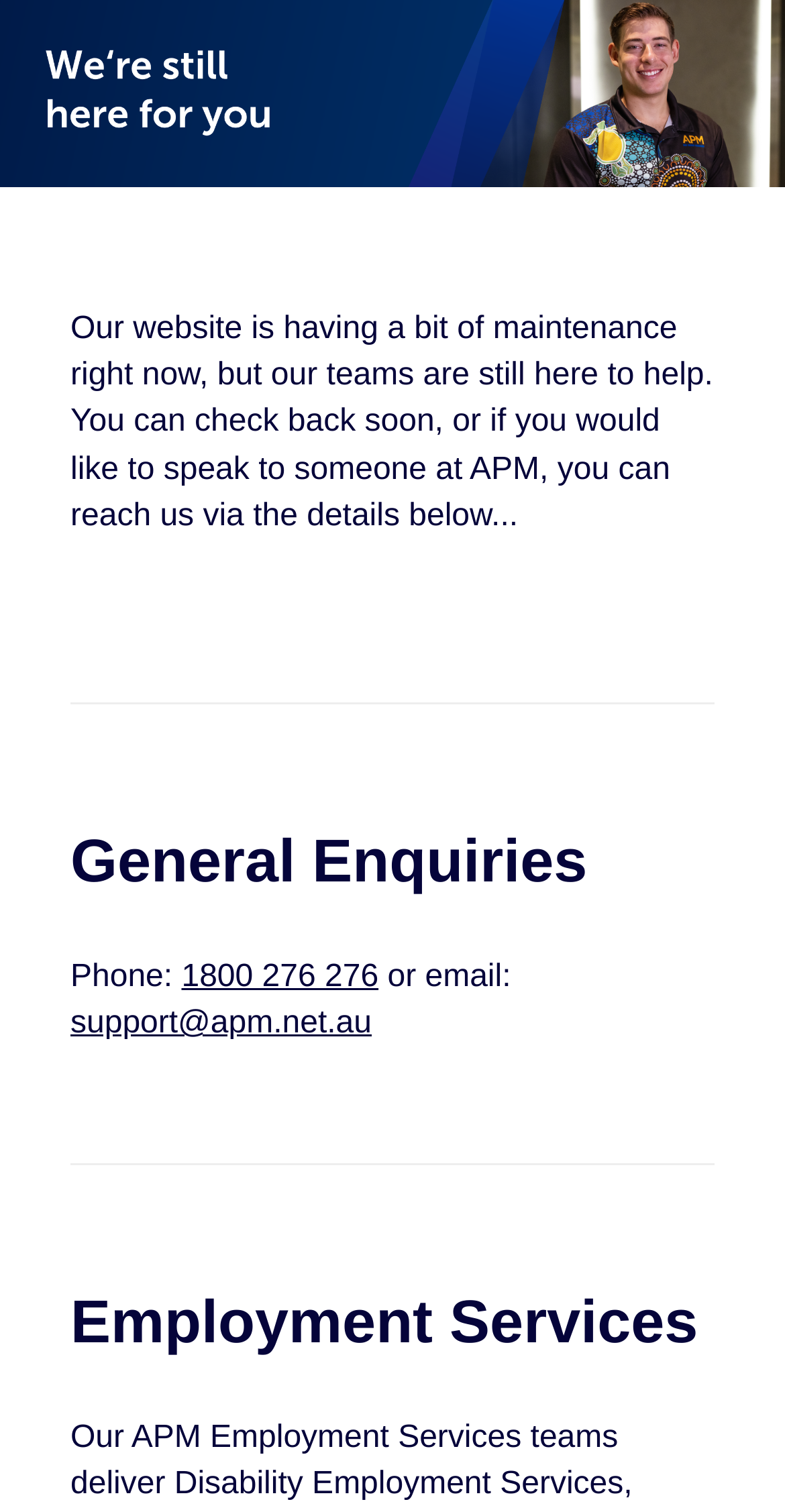What is the name of the service provided by APM?
Using the image provided, answer with just one word or phrase.

Employment Services